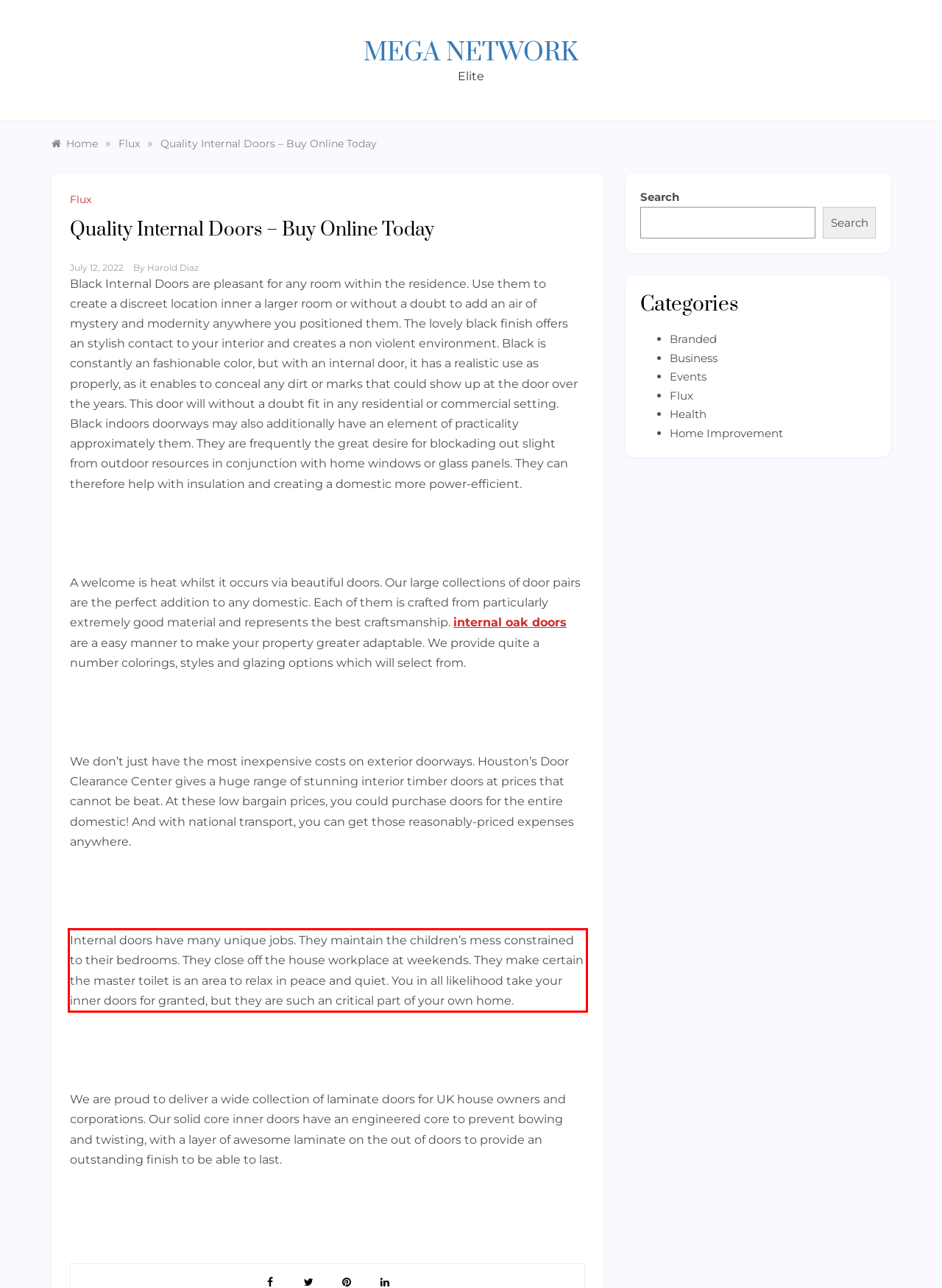Using the provided screenshot of a webpage, recognize the text inside the red rectangle bounding box by performing OCR.

Internal doors have many unique jobs. They maintain the children’s mess constrained to their bedrooms. They close off the house workplace at weekends. They make certain the master toilet is an area to relax in peace and quiet. You in all likelihood take your inner doors for granted, but they are such an critical part of your own home.